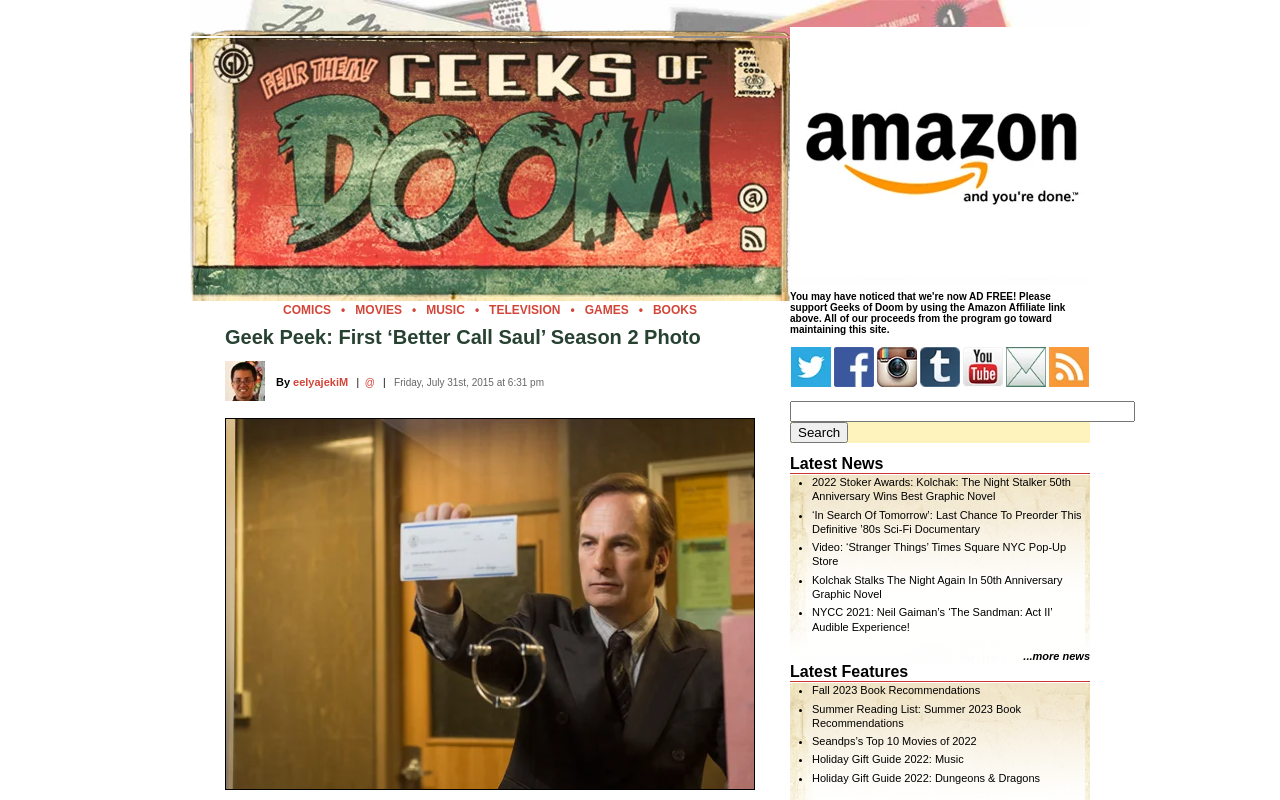Based on the image, give a detailed response to the question: What is the author's username?

The author's username can be found in the text 'By eelyajekiM | @ | Friday, July 31st, 2015 at 6:31 pm' which is located below the article title.